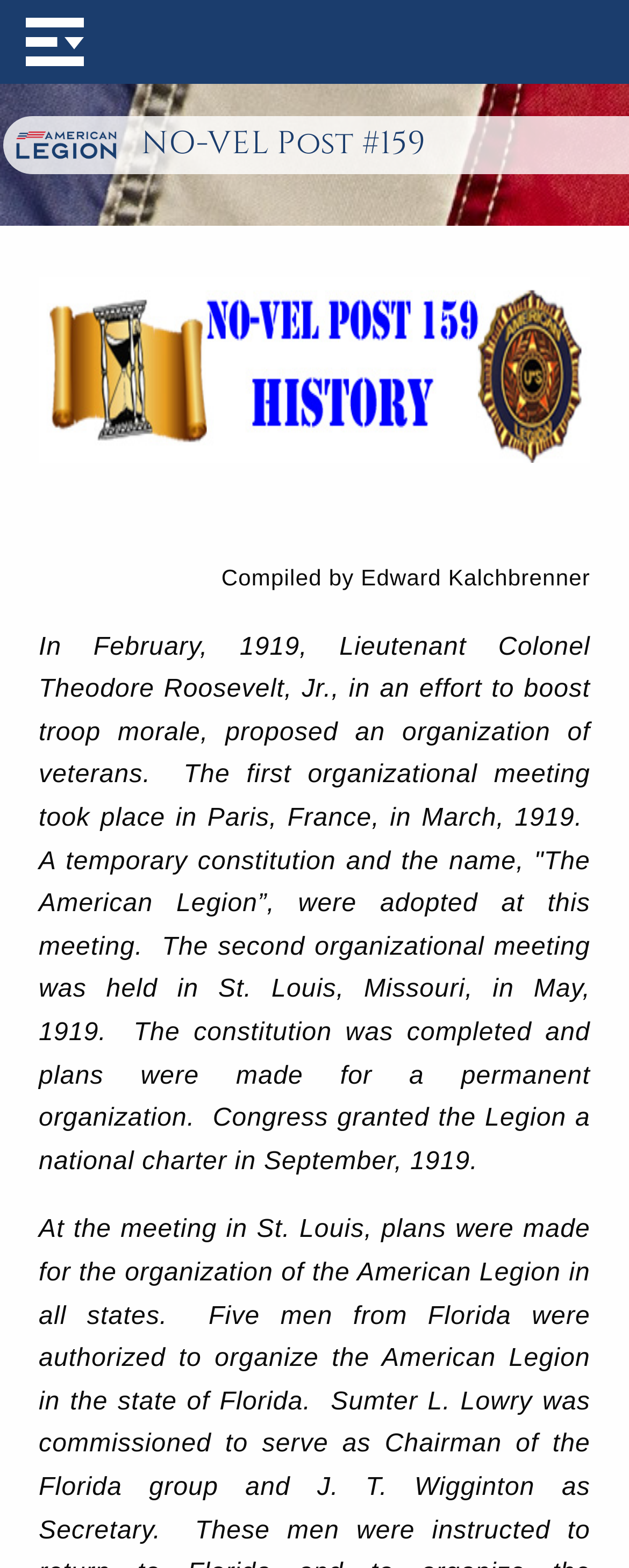Who compiled the post history?
Please provide a detailed answer to the question.

I found the answer by looking at the text under the heading 'NO-VEL Post #159', which mentions that the post history was compiled by Edward Kalchbrenner.